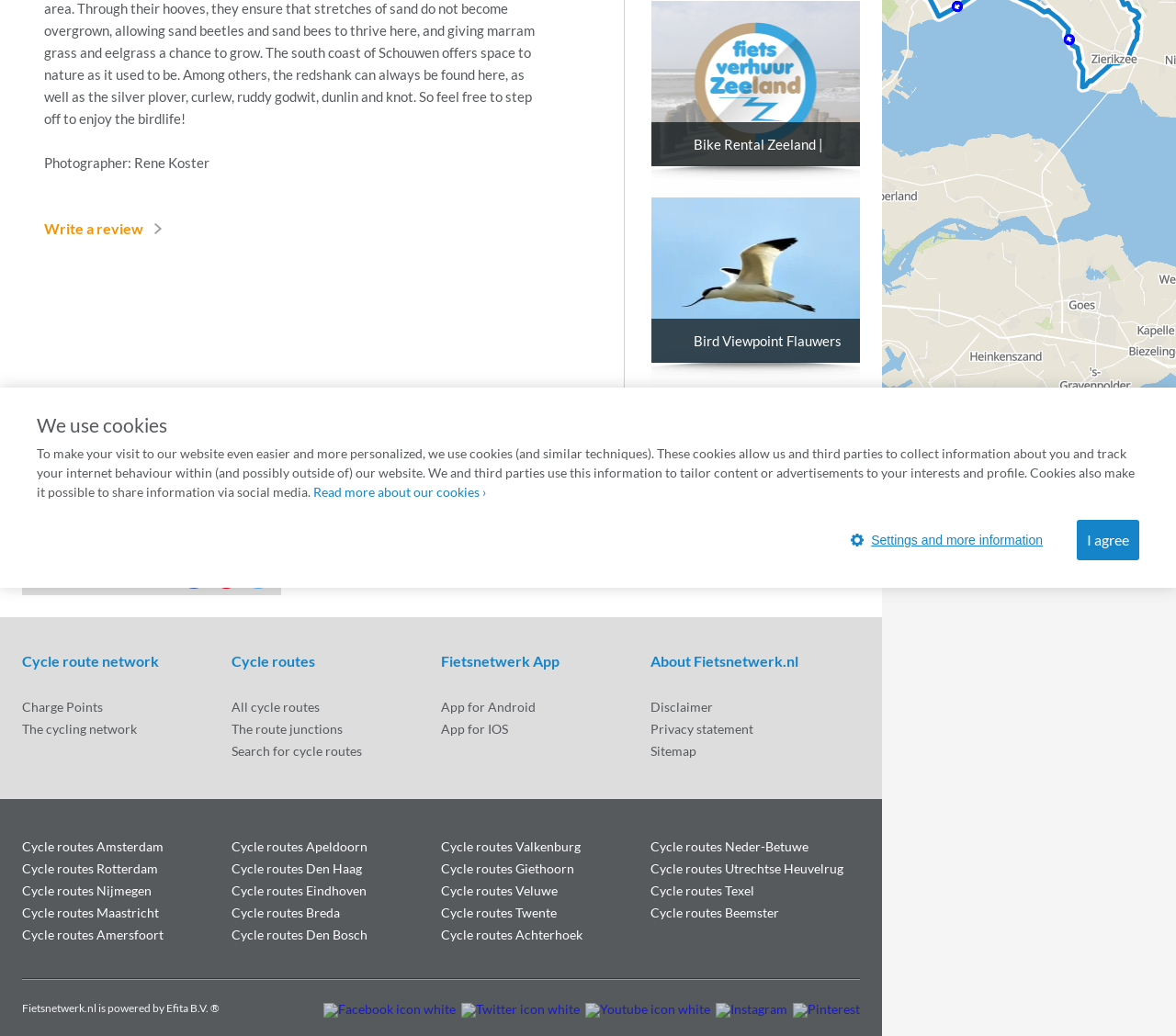Based on the element description: "Cycle routes Den Bosch", identify the bounding box coordinates for this UI element. The coordinates must be four float numbers between 0 and 1, listed as [left, top, right, bottom].

[0.197, 0.894, 0.312, 0.91]